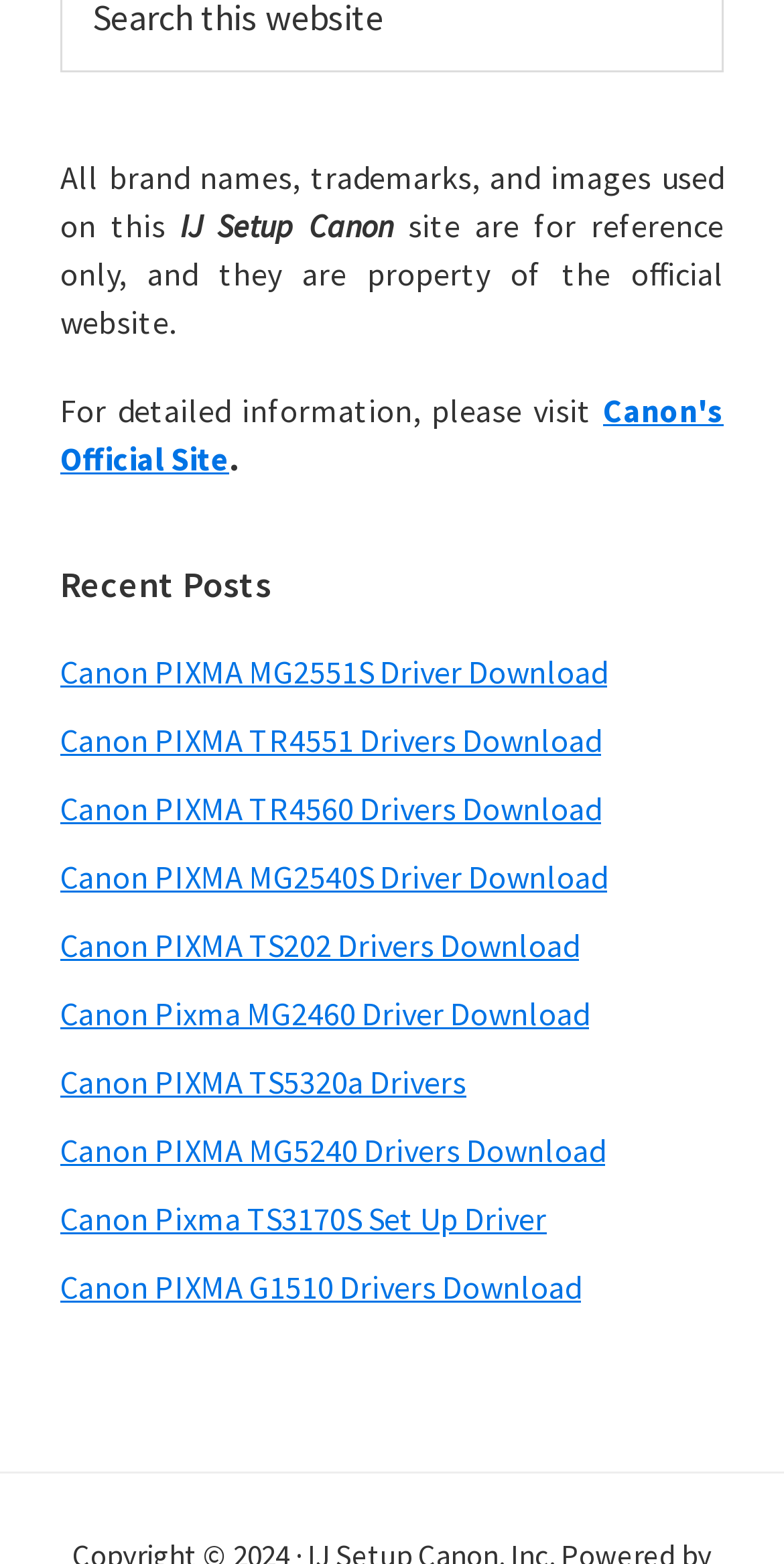How many recent posts are listed?
Please provide a full and detailed response to the question.

By examining the navigation section labeled 'Recent Posts', I count 12 links to different Canon printer driver downloads, which I assume are the recent posts.